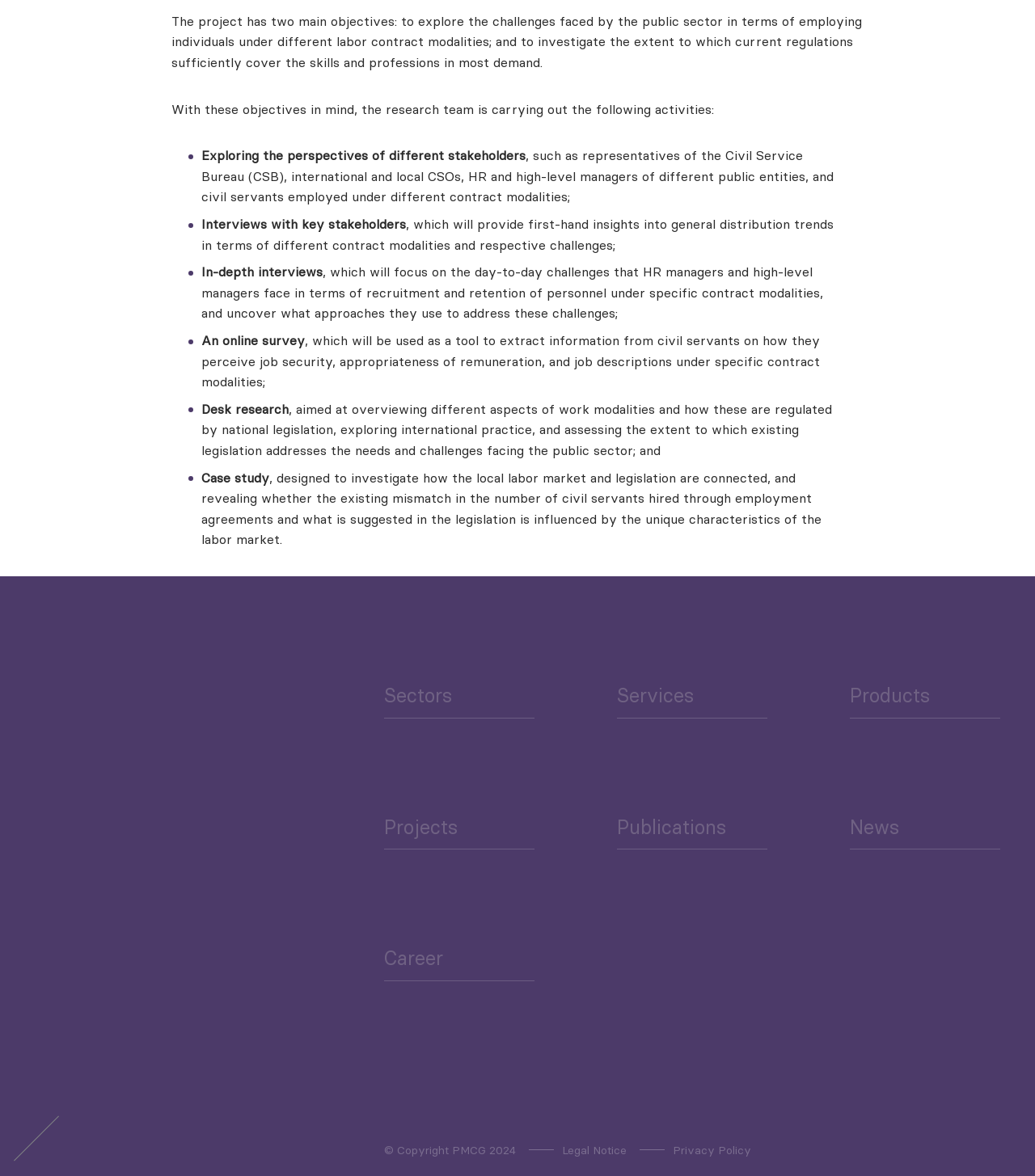Identify the bounding box coordinates for the UI element described as follows: Legal Notice. Use the format (top-left x, top-left y, bottom-right x, bottom-right y) and ensure all values are floating point numbers between 0 and 1.

[0.543, 0.97, 0.605, 0.986]